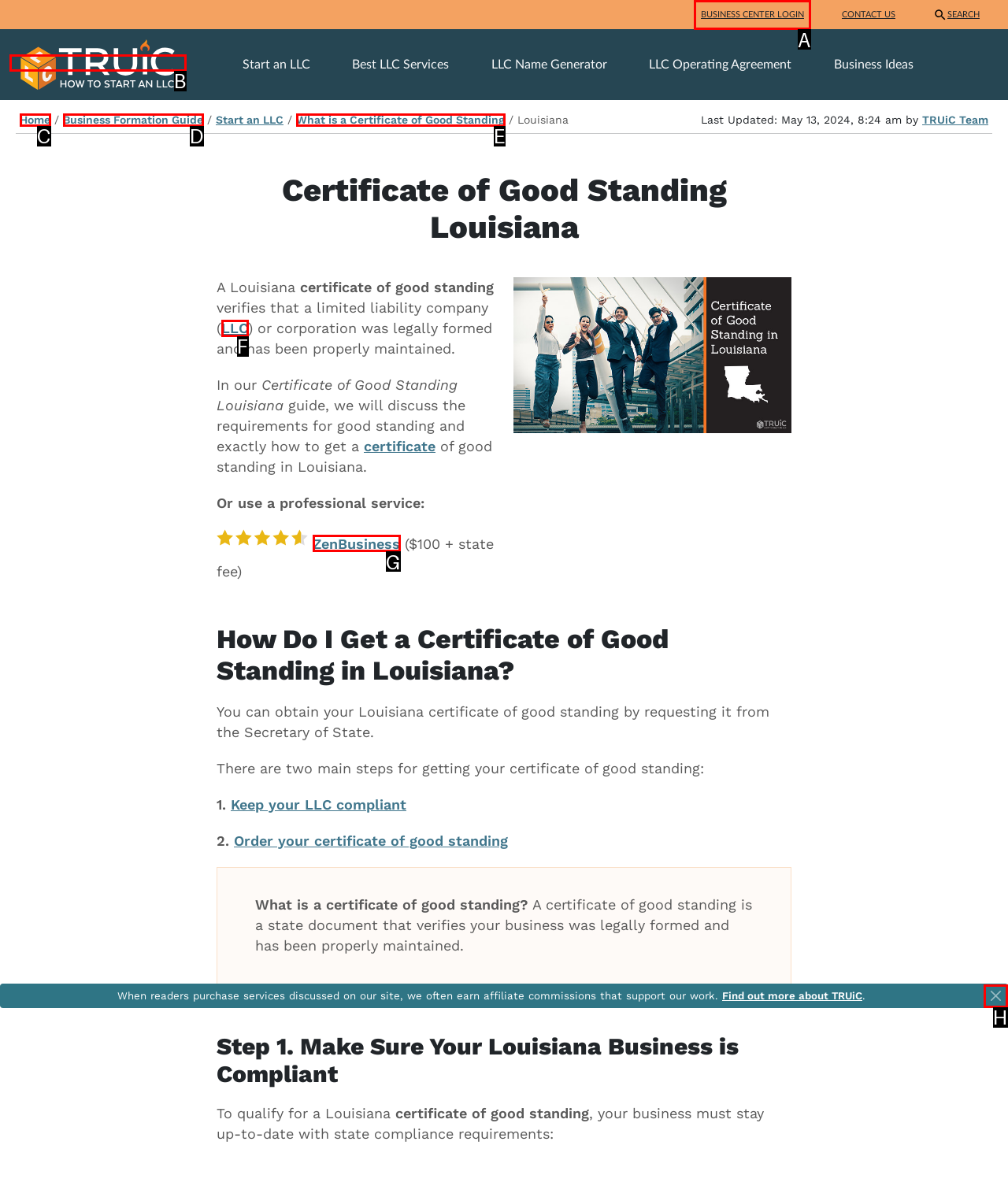From the options shown in the screenshot, tell me which lettered element I need to click to complete the task: Search for something.

None